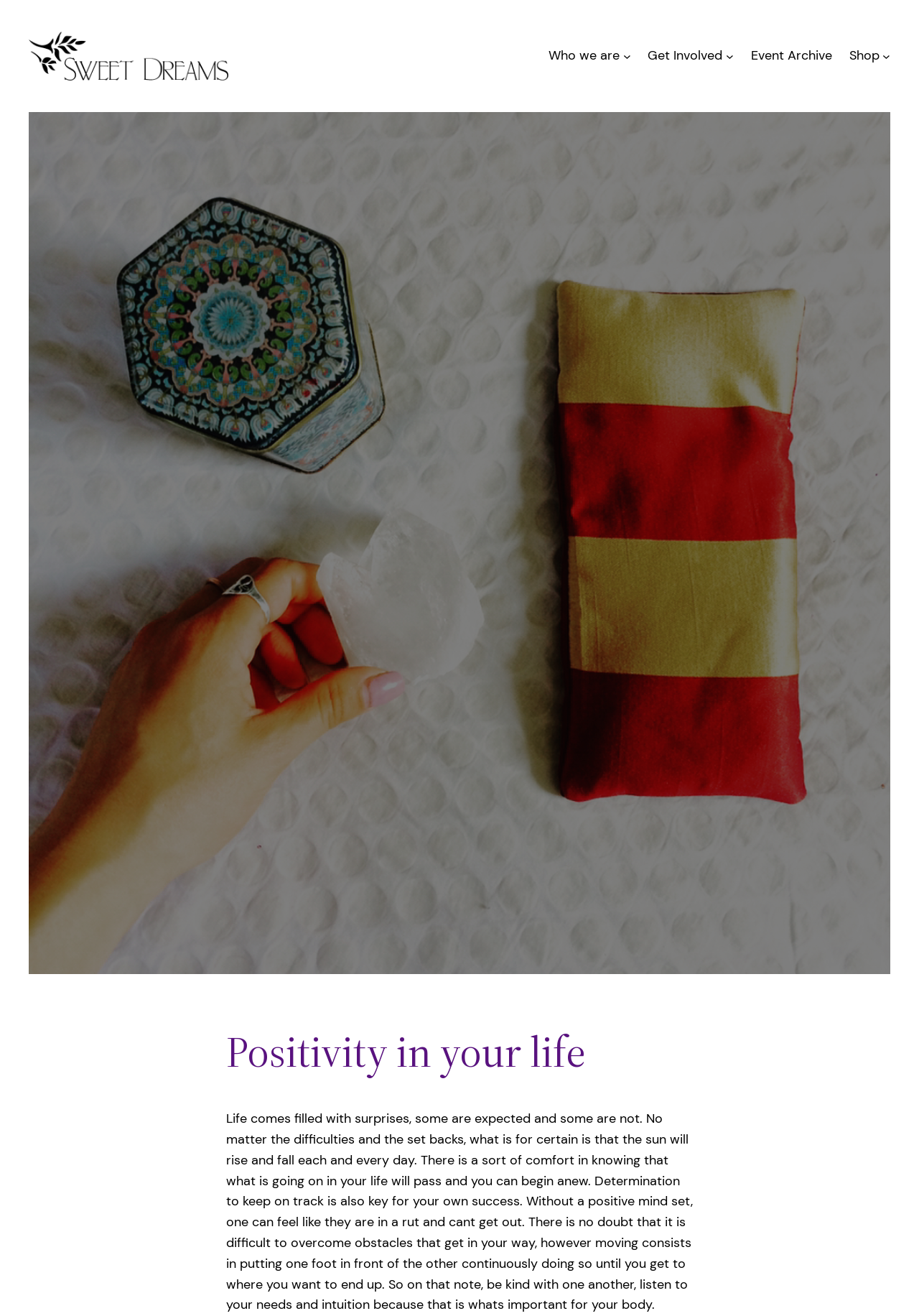What is the key to success according to the webpage?
Based on the image, answer the question with as much detail as possible.

According to the text with a bounding box of [0.246, 0.843, 0.754, 0.998], determination is key to success. It states that 'Determination to keep on track is also key for your own success'.